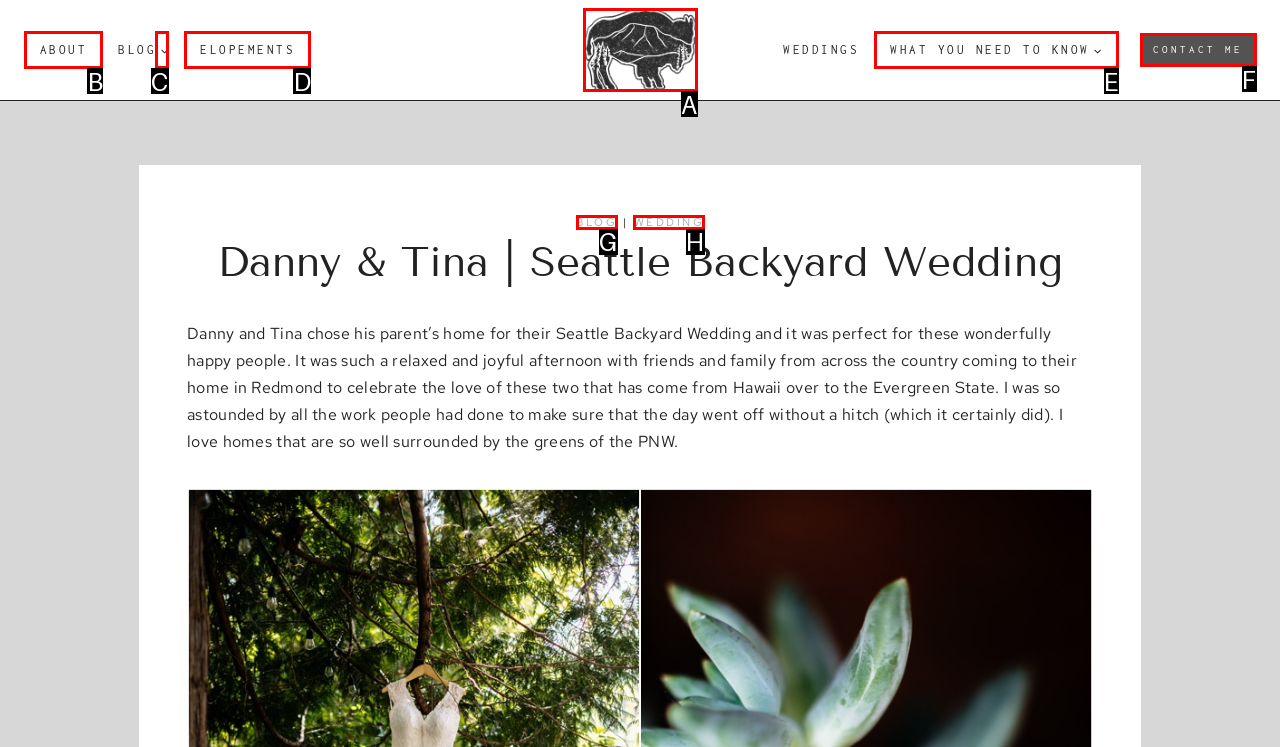Choose the HTML element that corresponds to the description: Contact Me
Provide the answer by selecting the letter from the given choices.

F